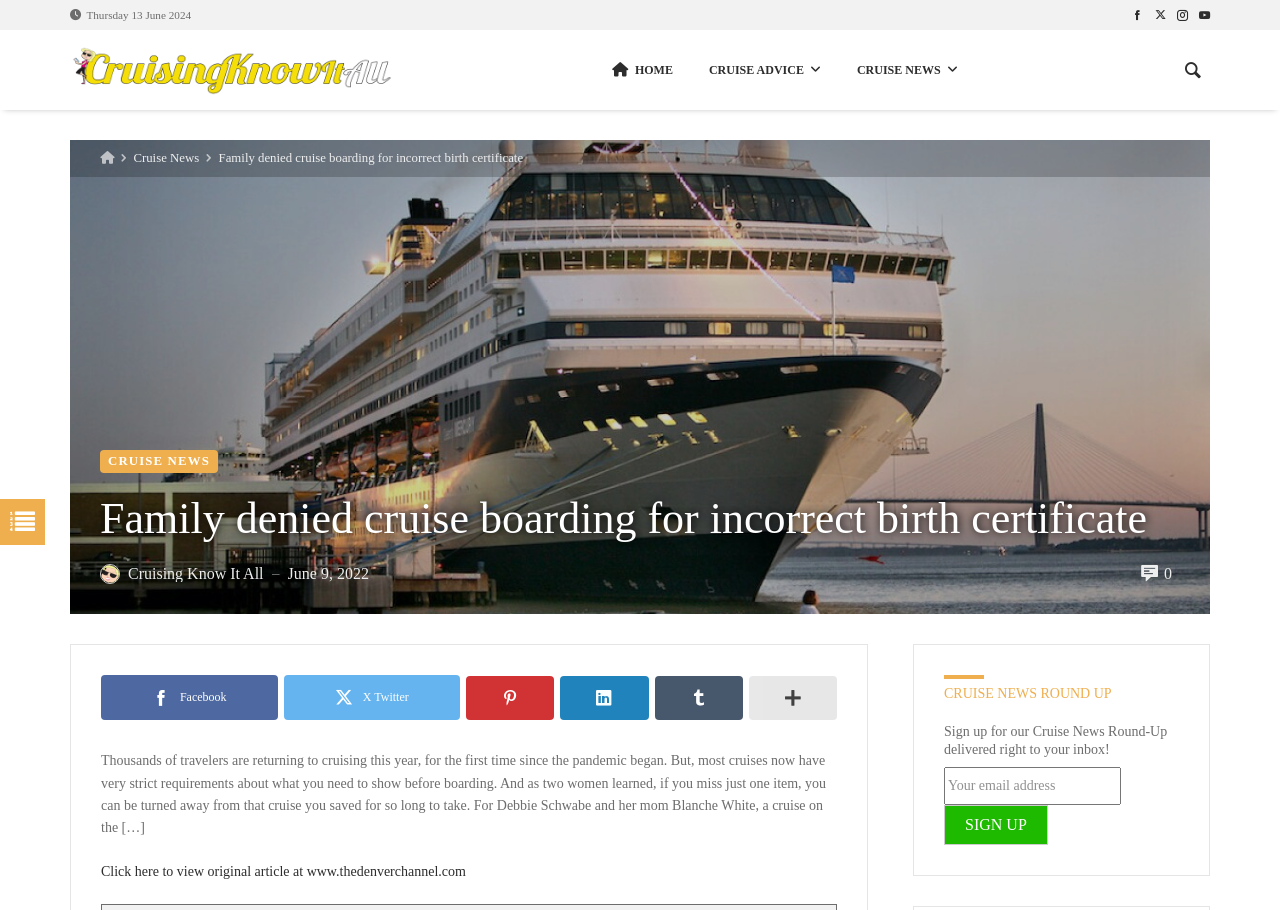Please specify the bounding box coordinates of the region to click in order to perform the following instruction: "Sign up for the Cruise News Round-Up".

[0.738, 0.884, 0.819, 0.928]